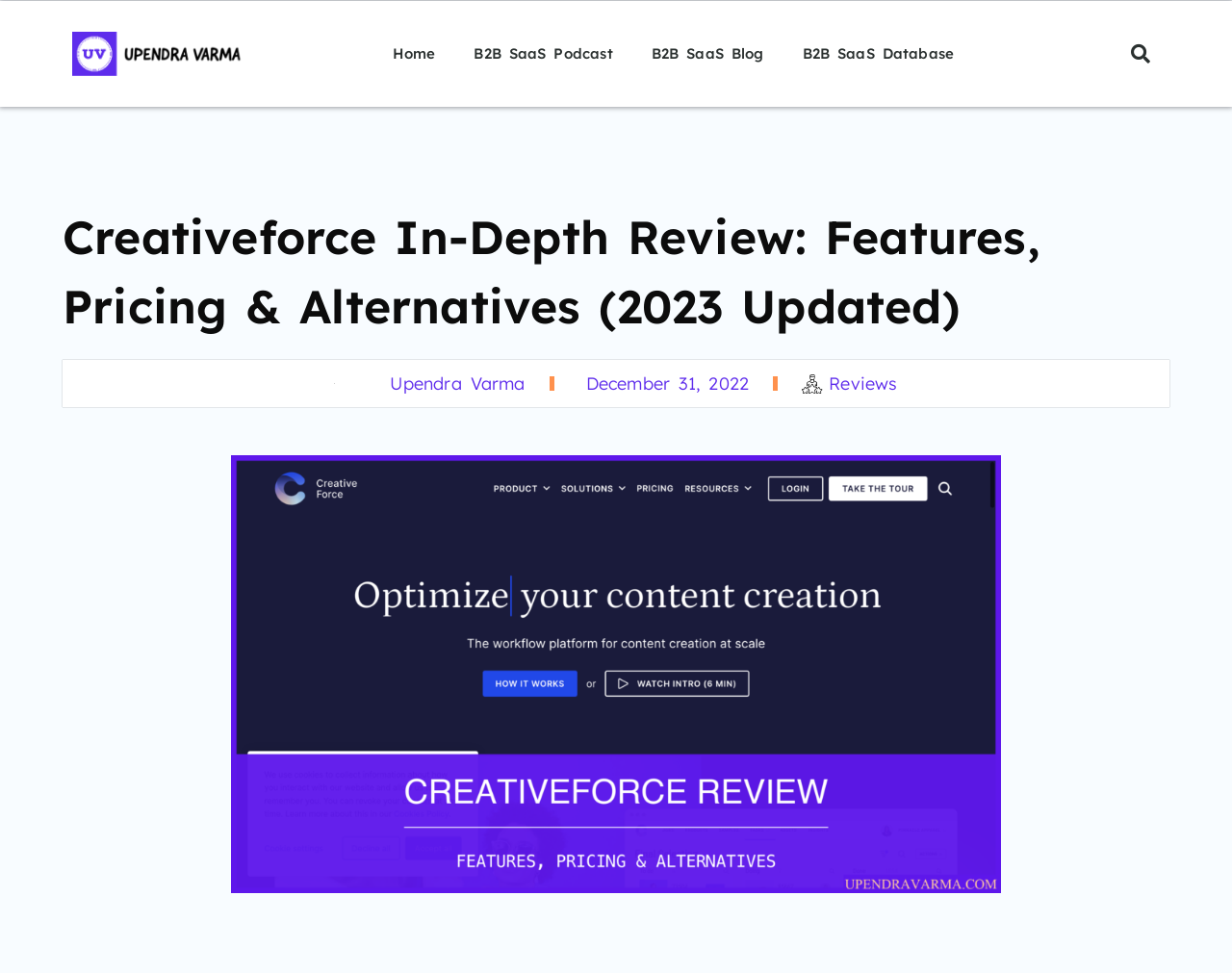Predict the bounding box coordinates of the UI element that matches this description: "B2B SaaS Podcast". The coordinates should be in the format [left, top, right, bottom] with each value between 0 and 1.

[0.369, 0.006, 0.513, 0.105]